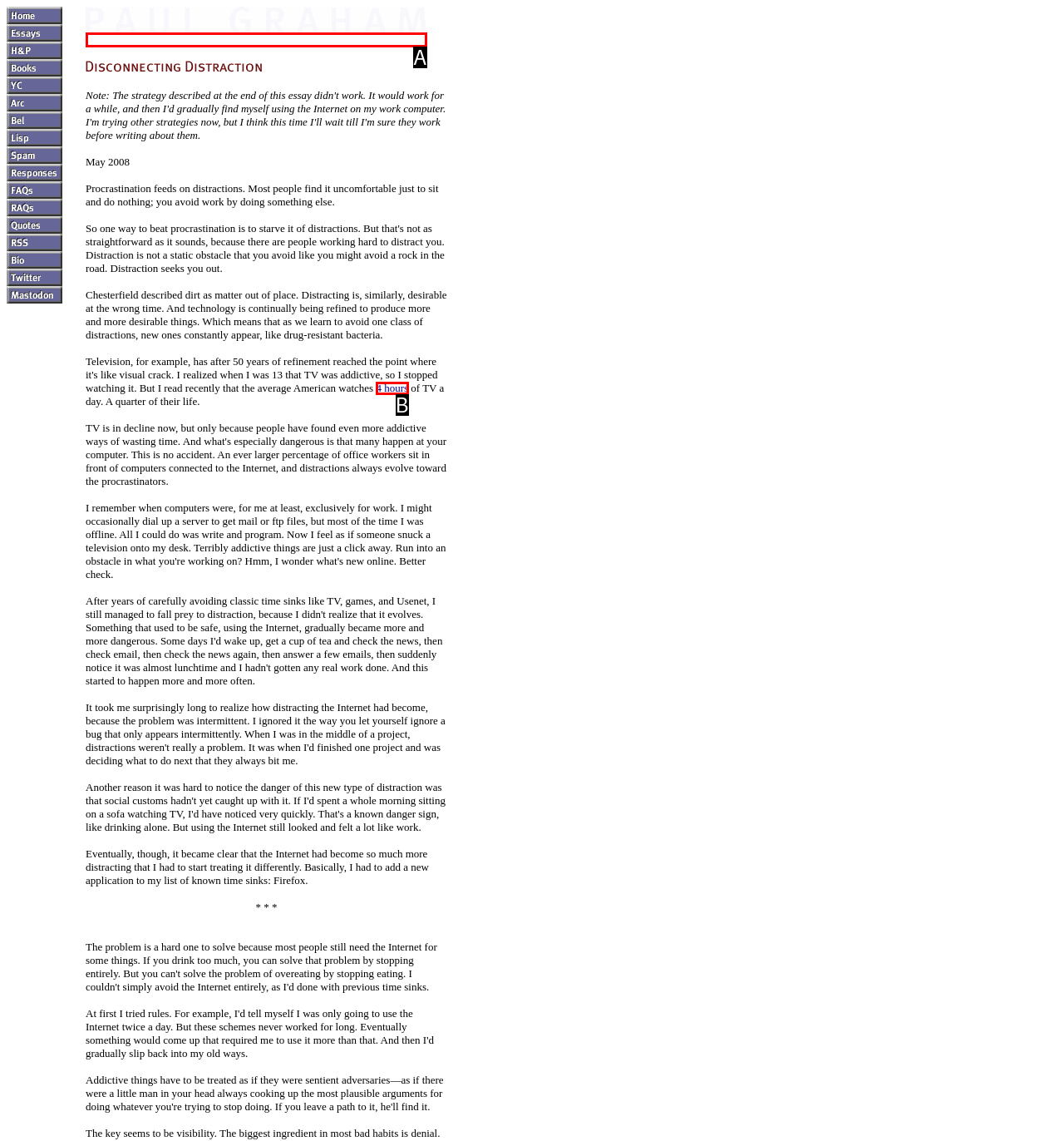Based on the element described as: 4 hours
Find and respond with the letter of the correct UI element.

B